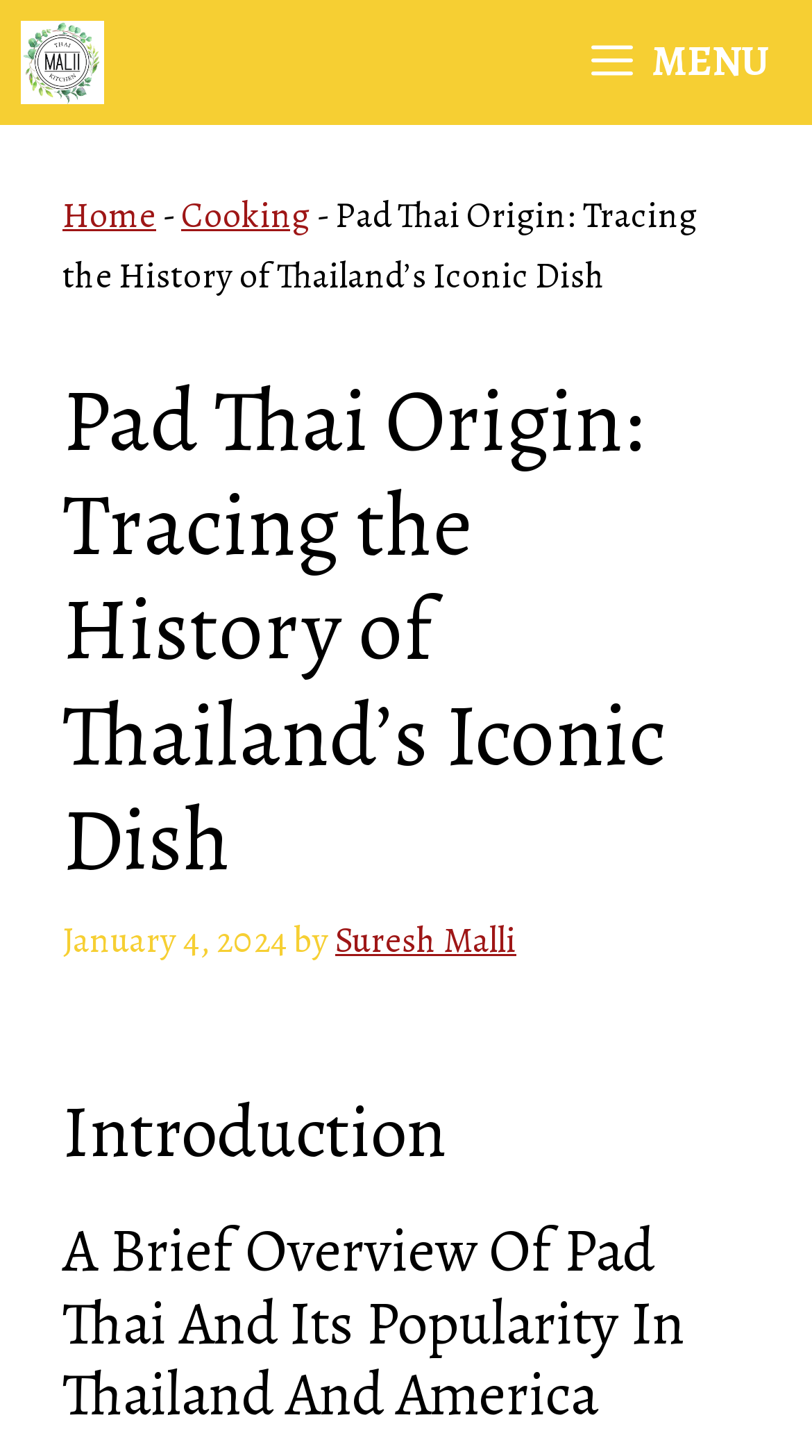Using the details from the image, please elaborate on the following question: Who is the author of this article?

The author's name can be found below the article's title, where it says 'by Suresh Malli'. This indicates that Suresh Malli is the author of the article.